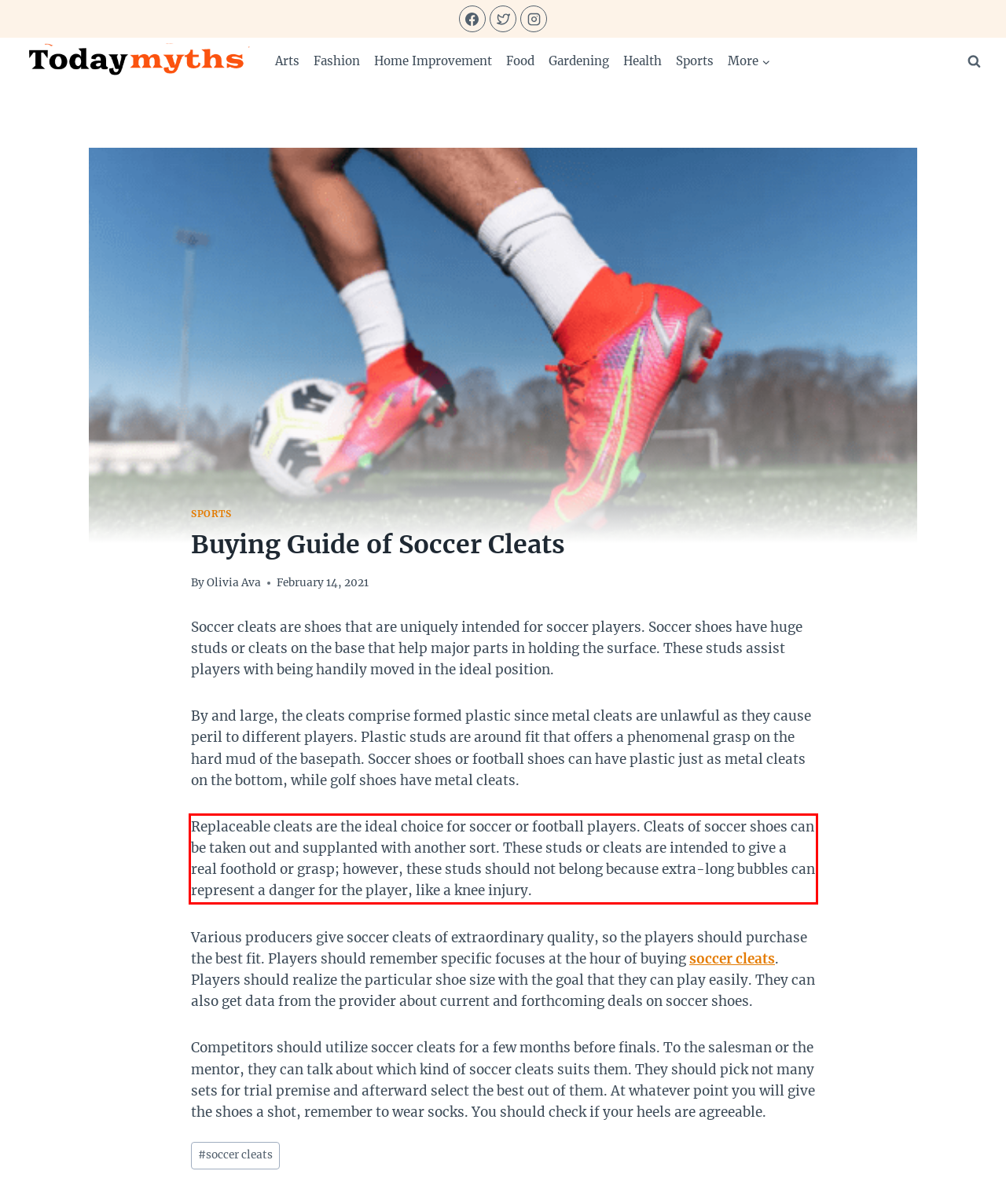Please identify and extract the text from the UI element that is surrounded by a red bounding box in the provided webpage screenshot.

Replaceable cleats are the ideal choice for soccer or football players. Cleats of soccer shoes can be taken out and supplanted with another sort. These studs or cleats are intended to give a real foothold or grasp; however, these studs should not belong because extra-long bubbles can represent a danger for the player, like a knee injury.